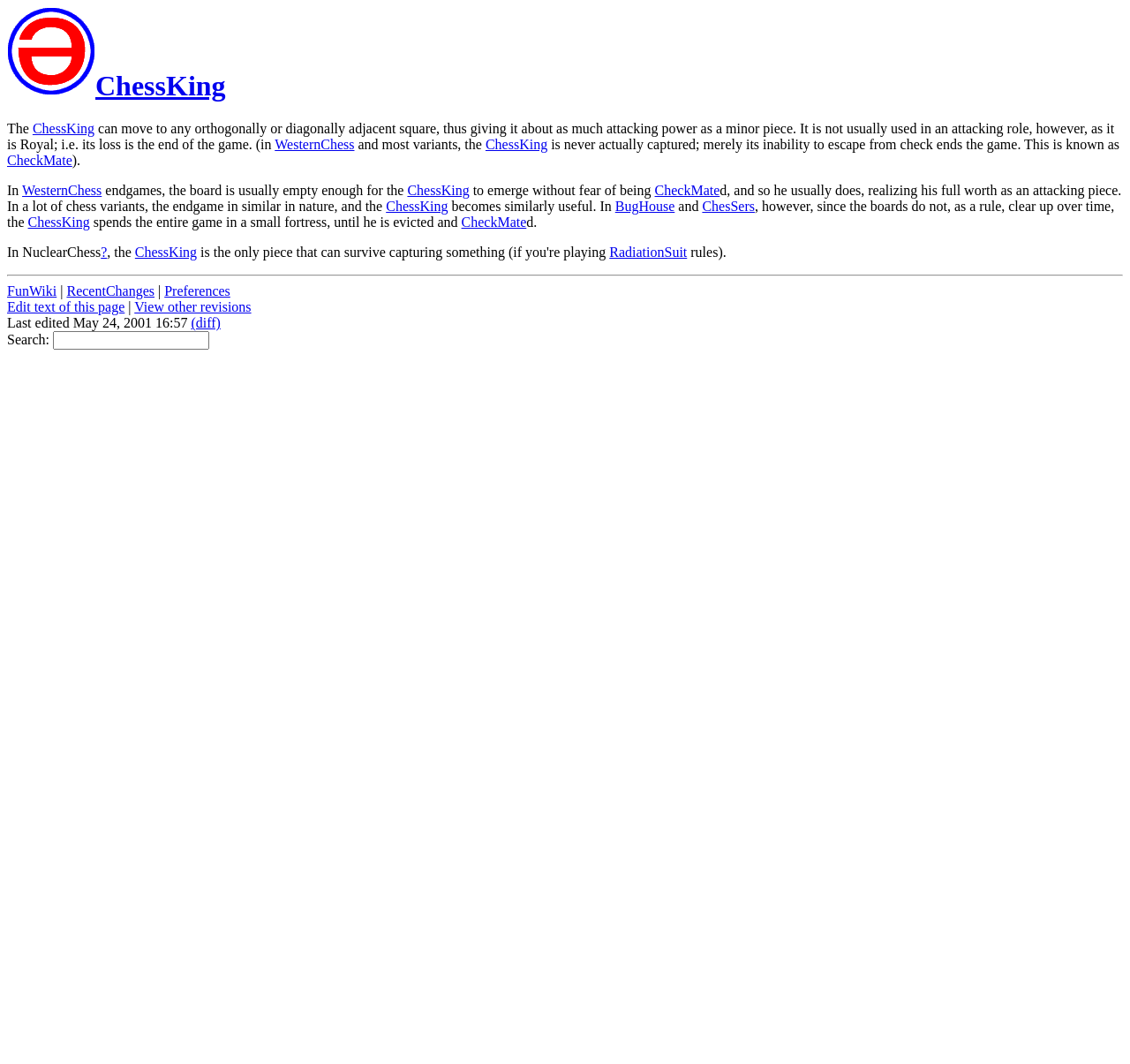Explain the contents of the webpage comprehensively.

The webpage is about ChessKing, a piece in the game of chess. At the top, there is a heading that reads "[Home]ChessKing" with a link to "Home" and an image next to it. Below the heading, there is a brief description of the ChessKing, stating that it can move to any orthogonally or diagonally adjacent square, giving it significant attacking power.

The main content of the page is divided into several paragraphs, each discussing the role of the ChessKing in different variants of chess. The text is interspersed with links to related topics, such as WesternChess, CheckMate, and BugHouse. The paragraphs describe how the ChessKing is used in different scenarios, including endgames and attacking roles.

In the middle of the page, there is a horizontal separator line, dividing the content into two sections. Below the separator, there are several links to other pages on the FunWiki website, including "RecentChanges", "Preferences", and "Edit text of this page". There is also a link to view other revisions of the page and a note indicating when the page was last edited.

At the bottom of the page, there is a search box with a label "Search:" and a text input field. Overall, the page provides detailed information about the ChessKing piece in chess, with links to related topics and resources.